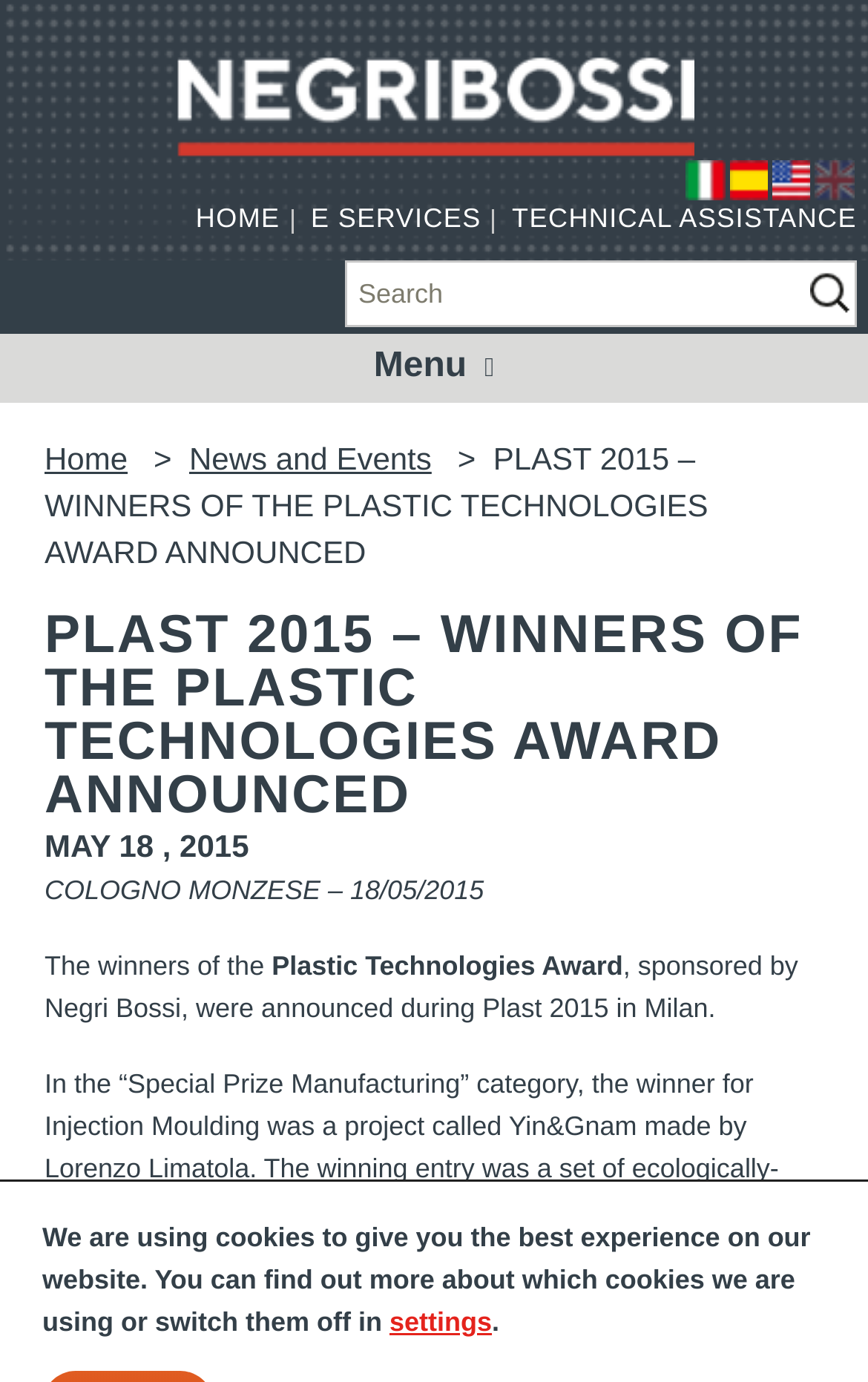What is the name of the project that won the 'Special Prize Manufacturing' category?
Ensure your answer is thorough and detailed.

The answer can be found in the main content of the webpage, where it is stated 'In the “Special Prize Manufacturing” category, the winner for Injection Moulding was a project called Yin&Gnam made by Lorenzo Limatola.'